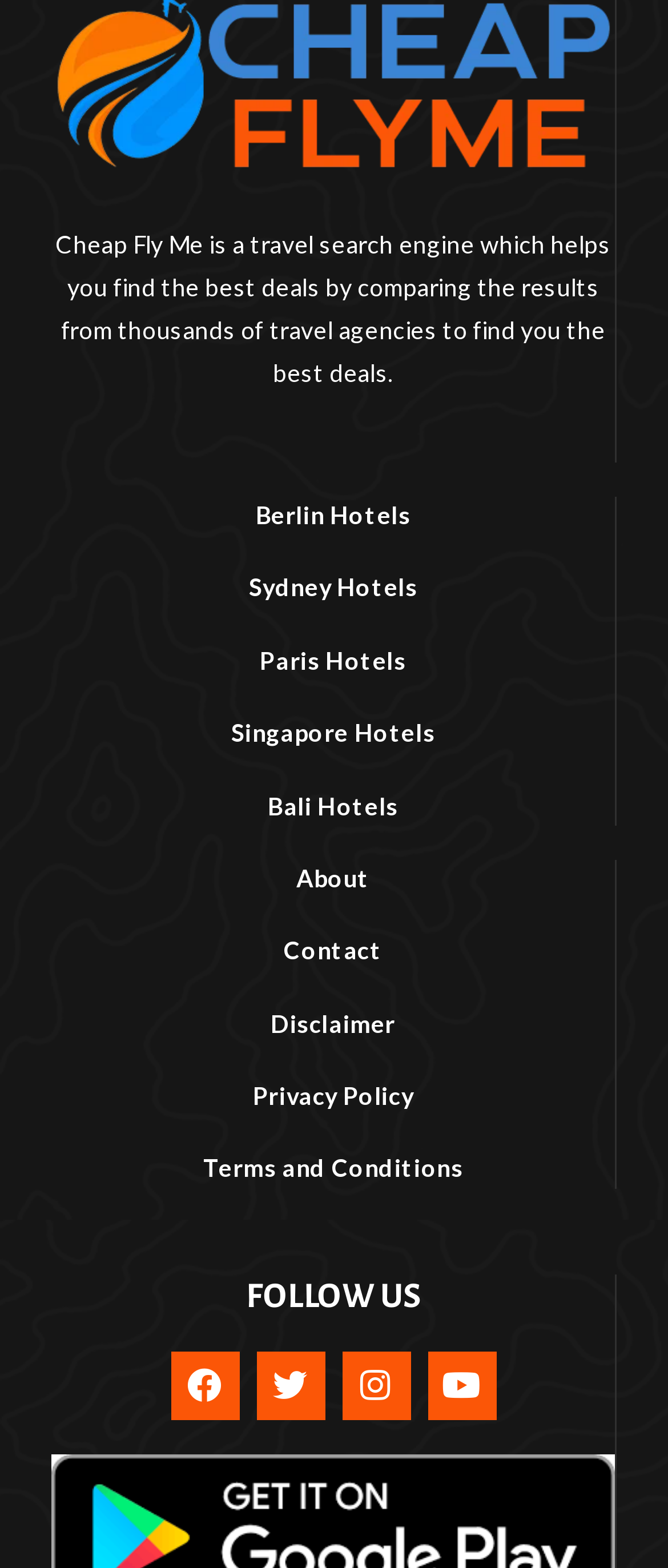Determine the bounding box coordinates of the region I should click to achieve the following instruction: "Contact the website". Ensure the bounding box coordinates are four float numbers between 0 and 1, i.e., [left, top, right, bottom].

[0.077, 0.595, 0.921, 0.619]